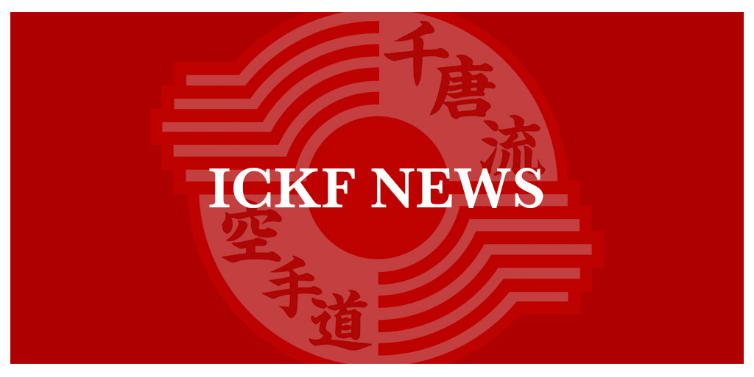Please answer the following question using a single word or phrase: 
What is the shape of the design behind the text?

circular